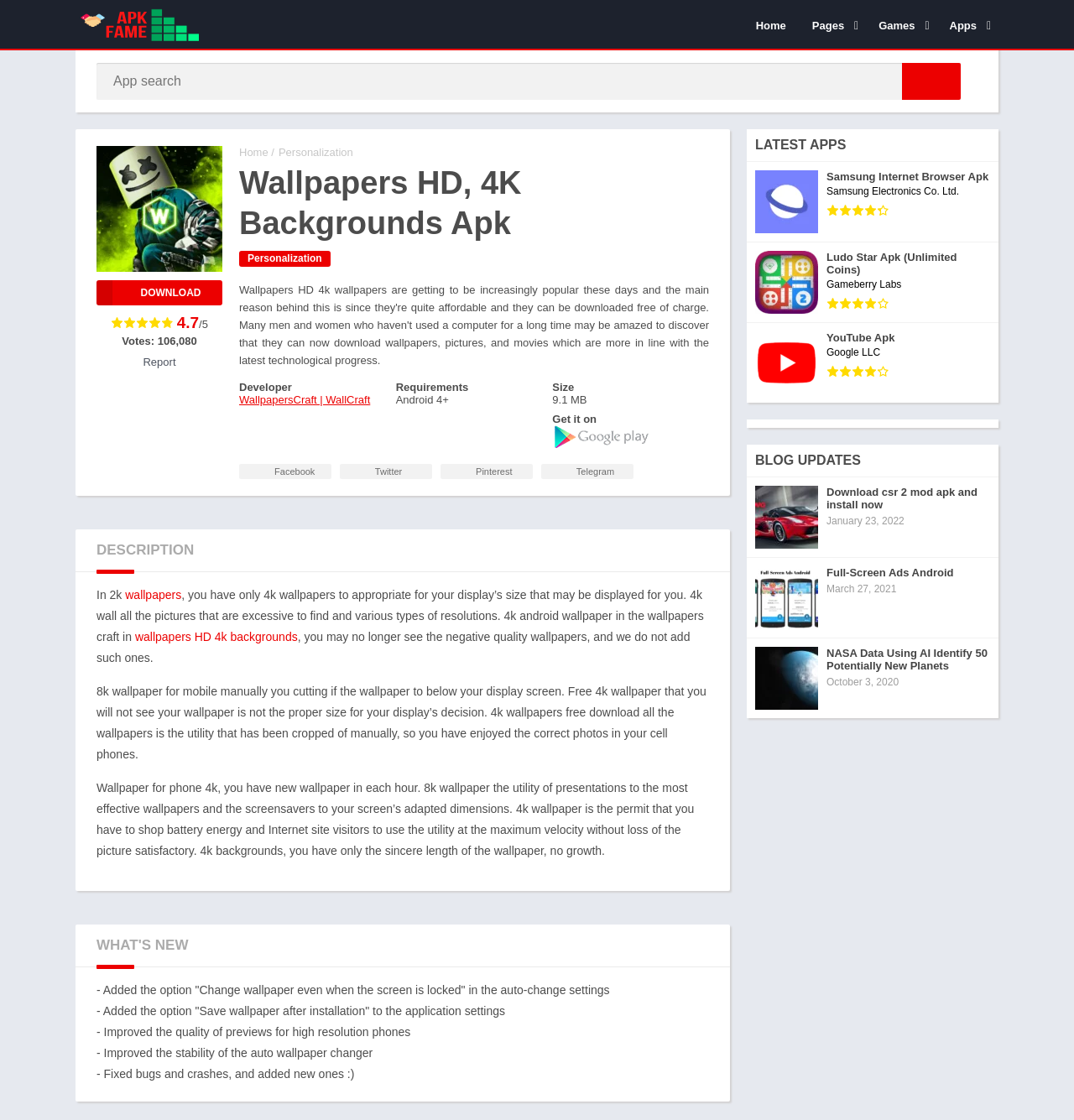Extract the main title from the webpage.

Wallpapers HD, 4K Backgrounds Apk